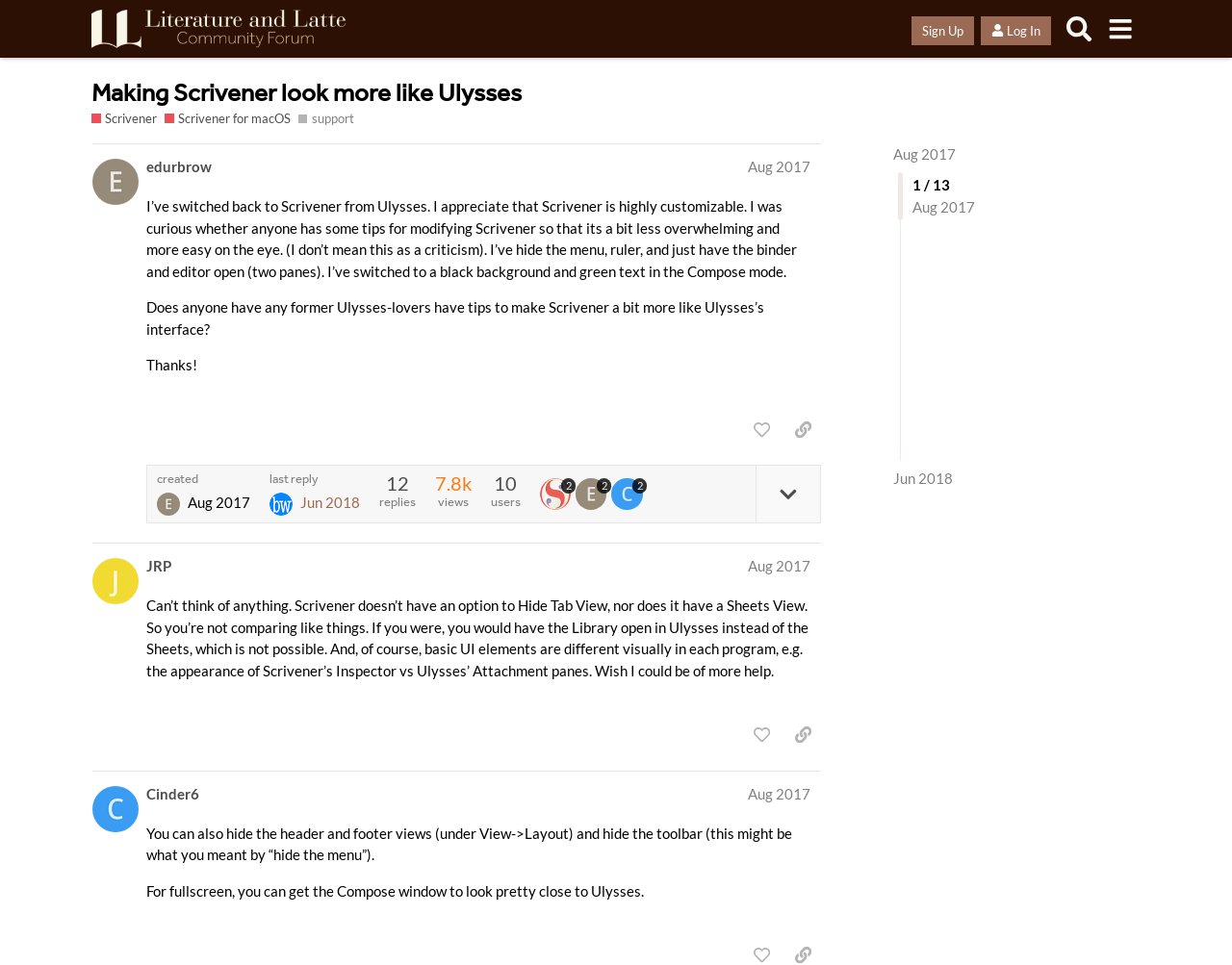Please pinpoint the bounding box coordinates for the region I should click to adhere to this instruction: "Search".

[0.859, 0.009, 0.892, 0.051]